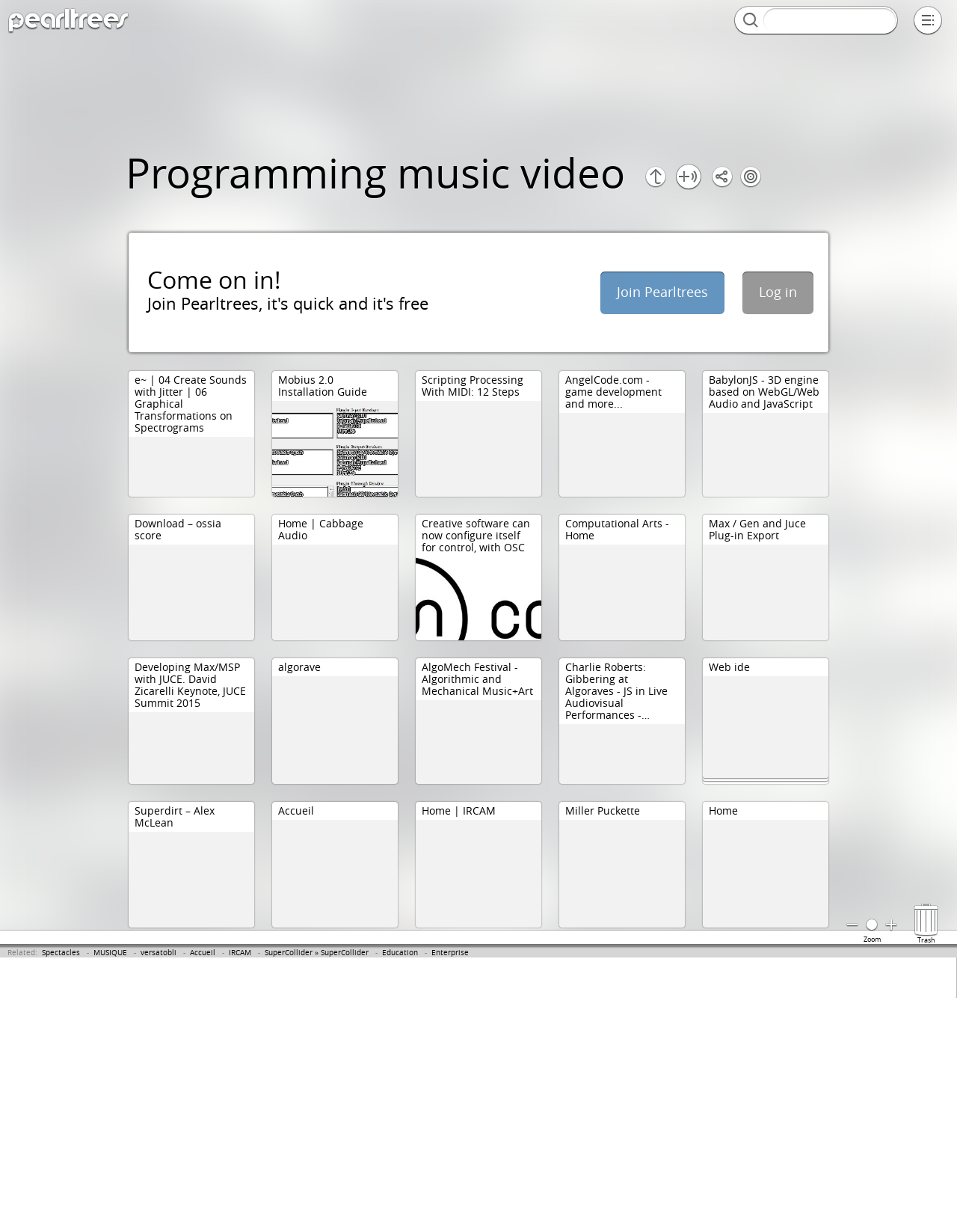What is the text above the 'Join Pearltrees' button?
Provide an in-depth answer to the question, covering all aspects.

I looked at the webpage and found the 'Join Pearltrees' button. Above it, I saw the text 'Come on in!'.